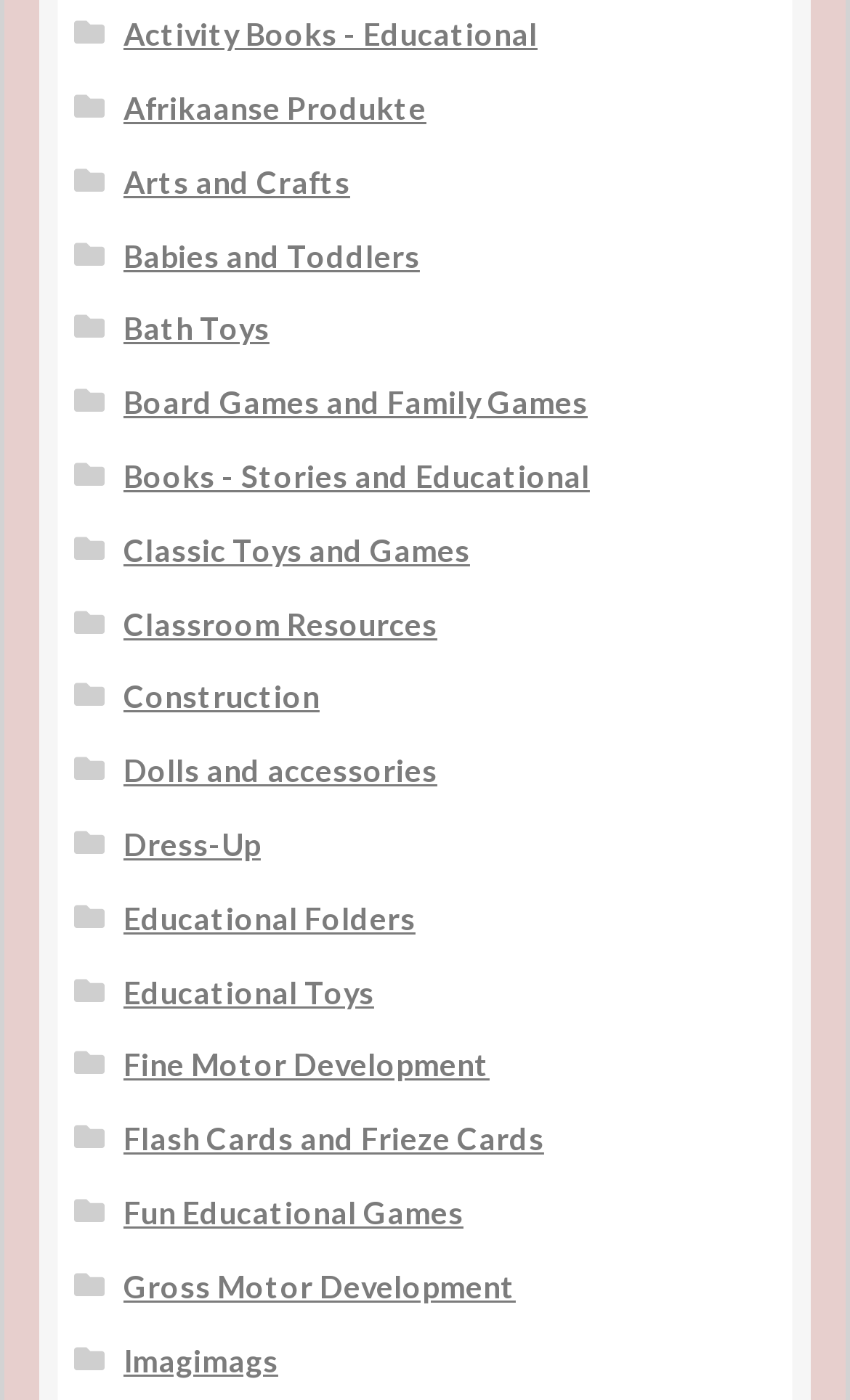Given the element description "Classic Toys and Games", identify the bounding box of the corresponding UI element.

[0.145, 0.379, 0.553, 0.406]